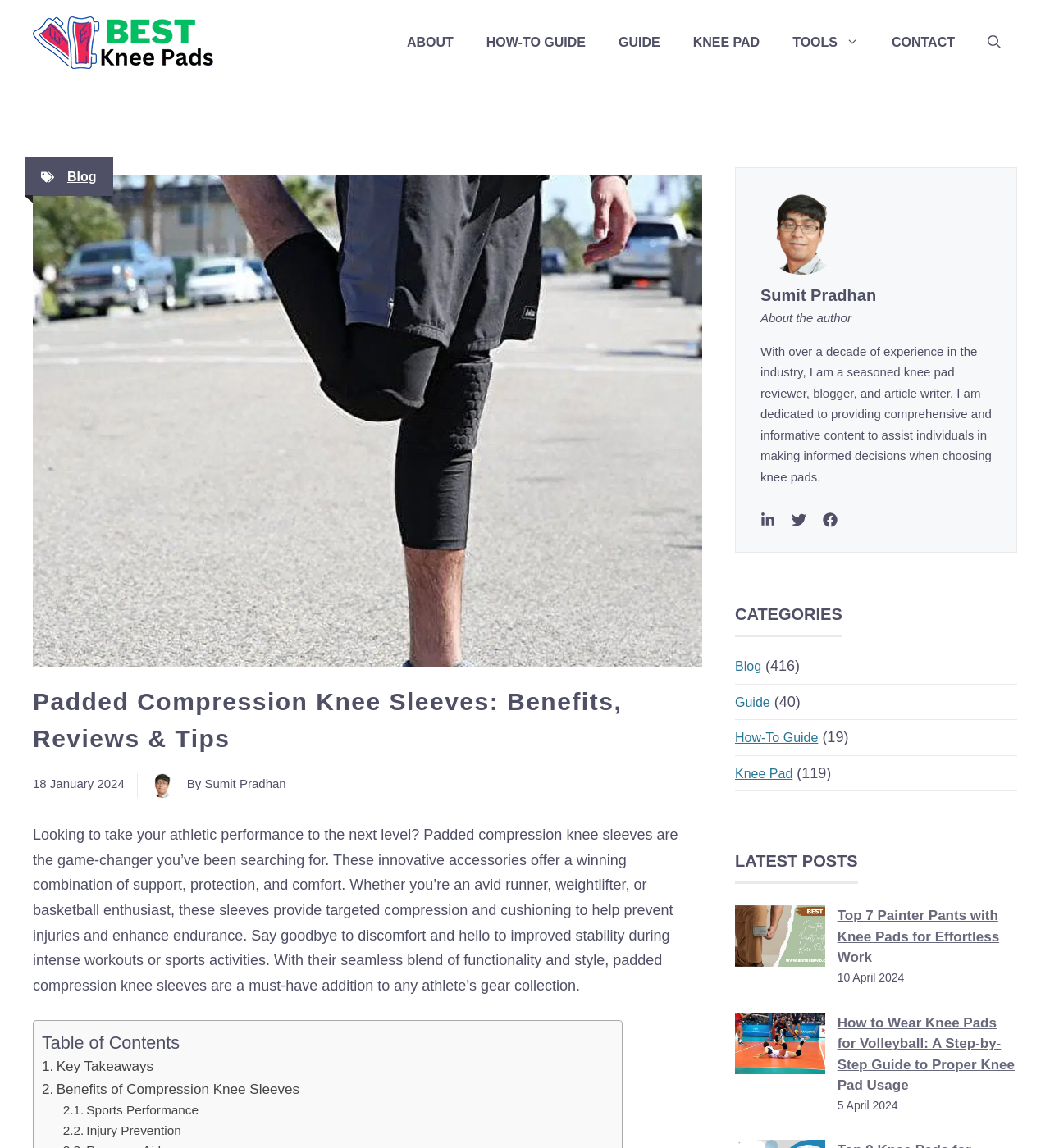Please specify the bounding box coordinates of the clickable region necessary for completing the following instruction: "Get in touch with the church through the 'contact us' link". The coordinates must consist of four float numbers between 0 and 1, i.e., [left, top, right, bottom].

None